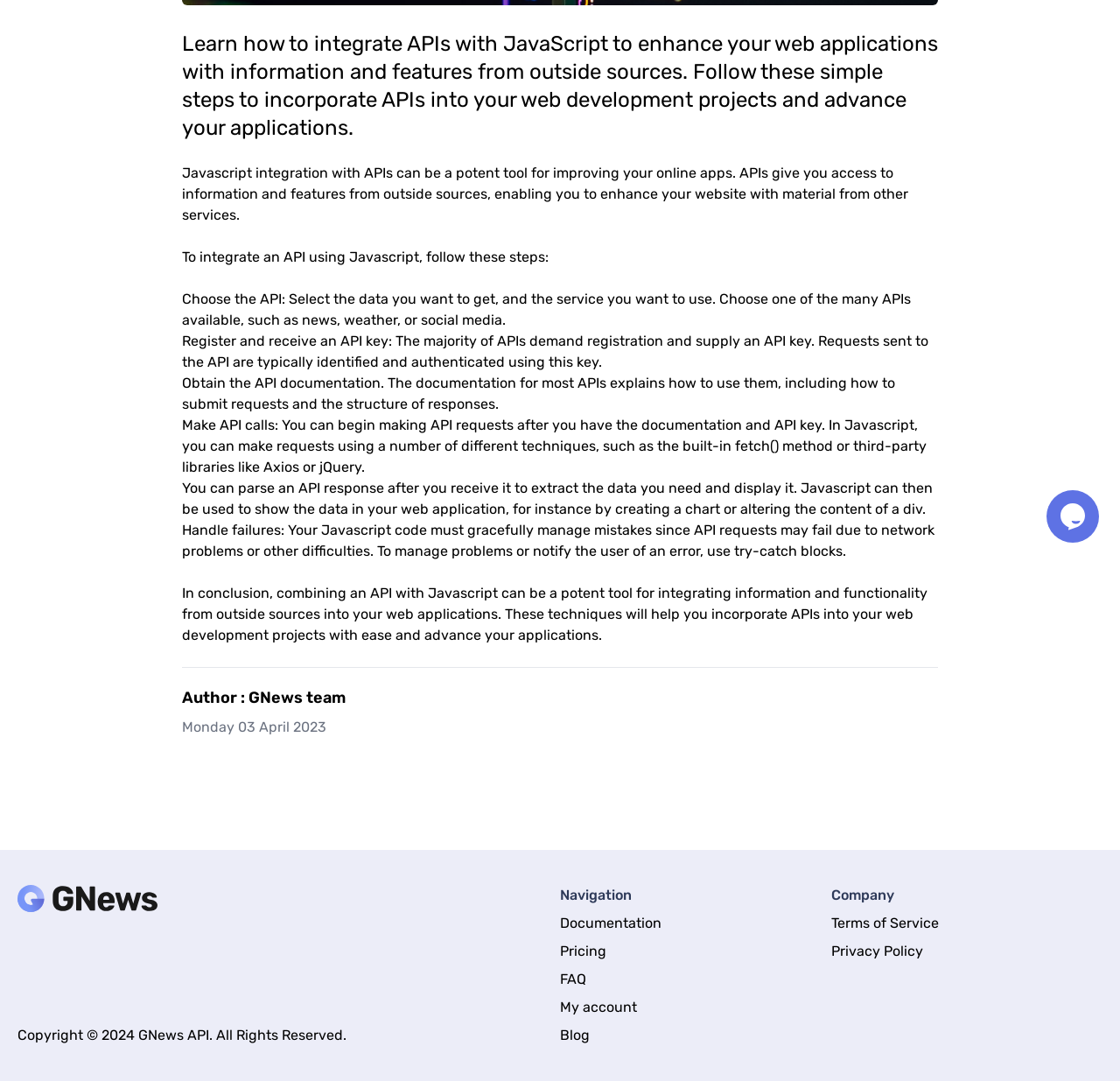Given the description of a UI element: "Terms of Service", identify the bounding box coordinates of the matching element in the webpage screenshot.

[0.742, 0.846, 0.838, 0.862]